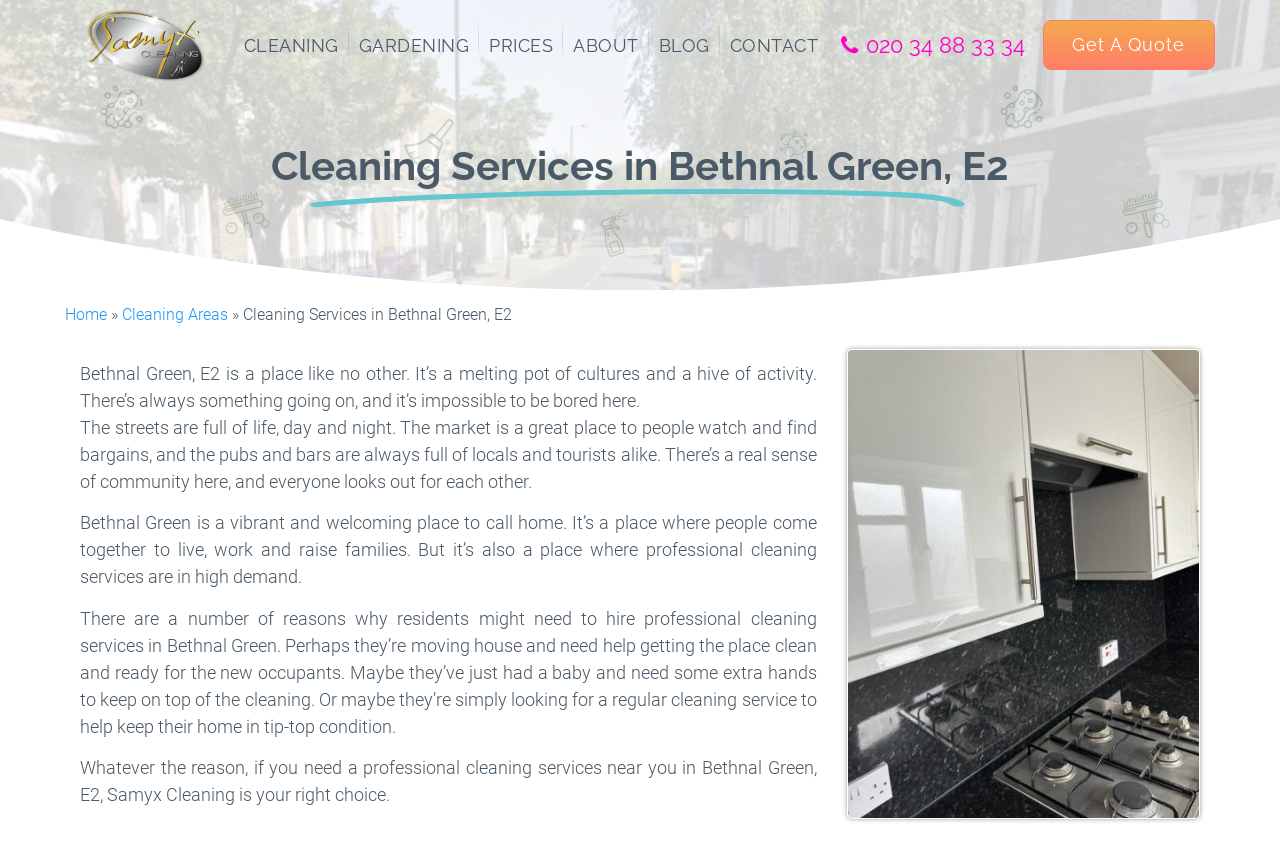Refer to the image and provide an in-depth answer to the question: 
What is the purpose of the 'Get A Quote' link?

The 'Get A Quote' link is located prominently on the webpage, suggesting that it is an important call-to-action. Its purpose is likely to allow users to request a quote for the company's services, which would then be provided by the company.